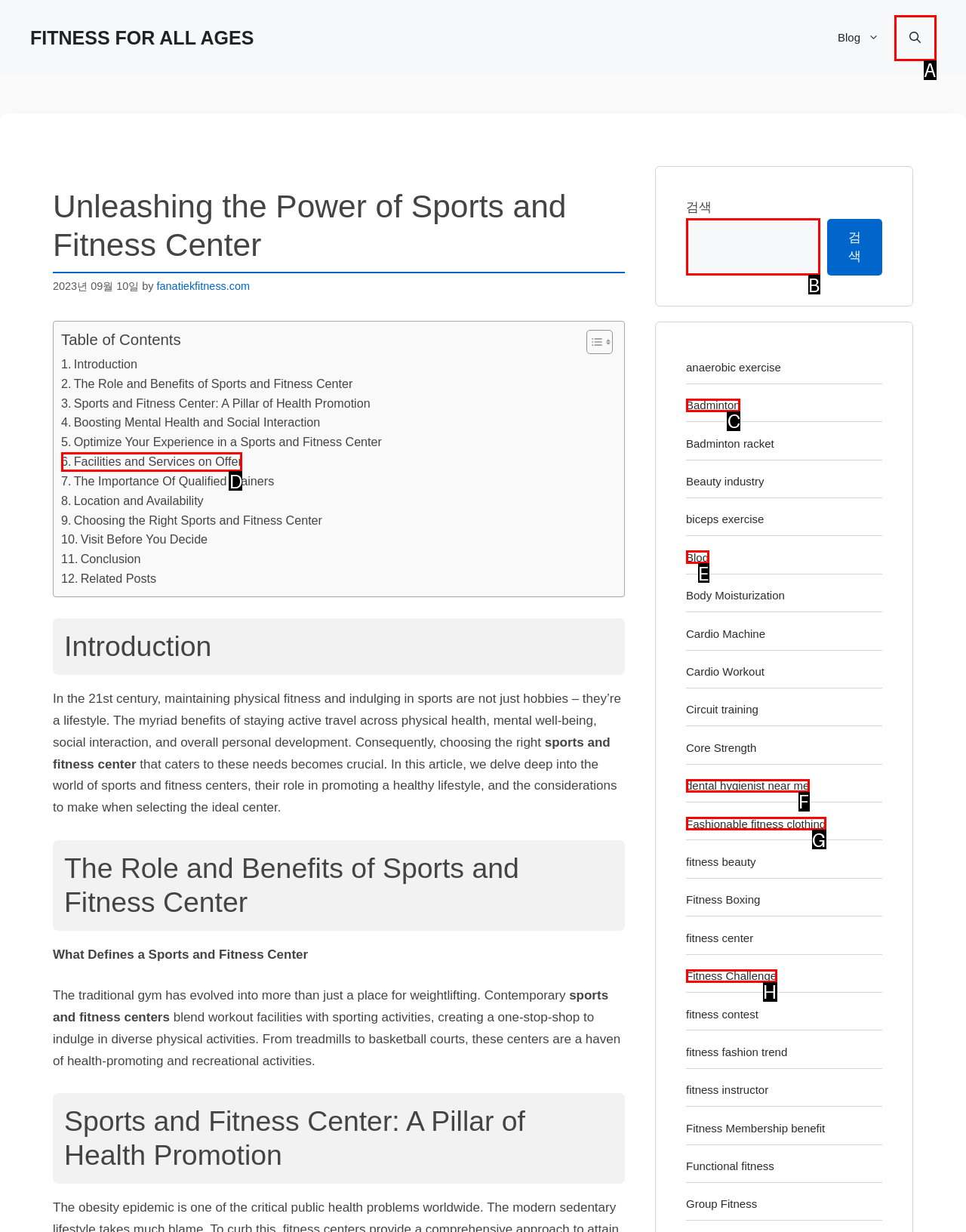Which lettered UI element aligns with this description: Badminton
Provide your answer using the letter from the available choices.

C